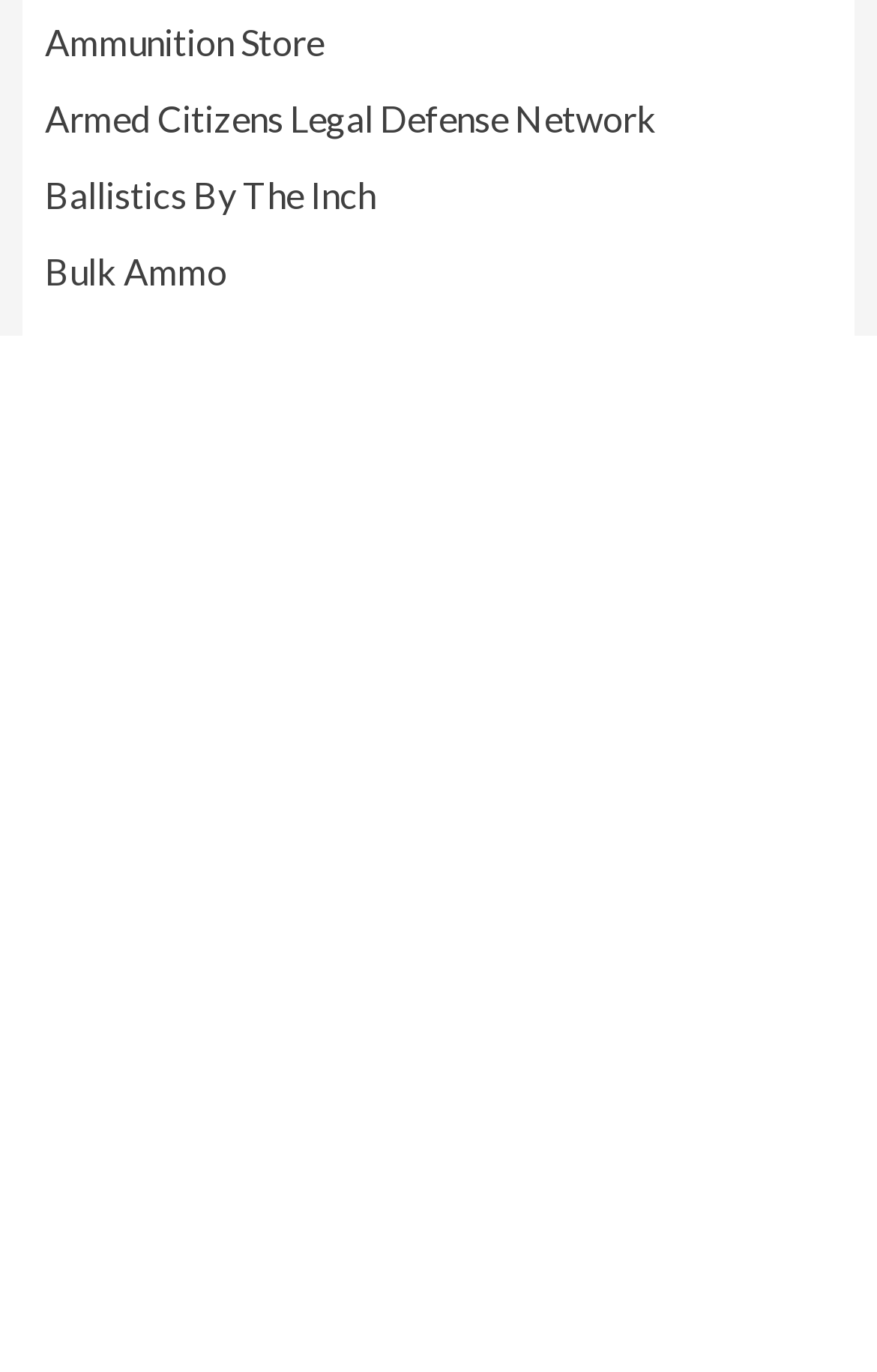Bounding box coordinates must be specified in the format (top-left x, top-left y, bottom-right x, bottom-right y). All values should be floating point numbers between 0 and 1. What are the bounding box coordinates of the UI element described as: Armed Citizens Legal Defense Network

[0.051, 0.067, 0.949, 0.123]